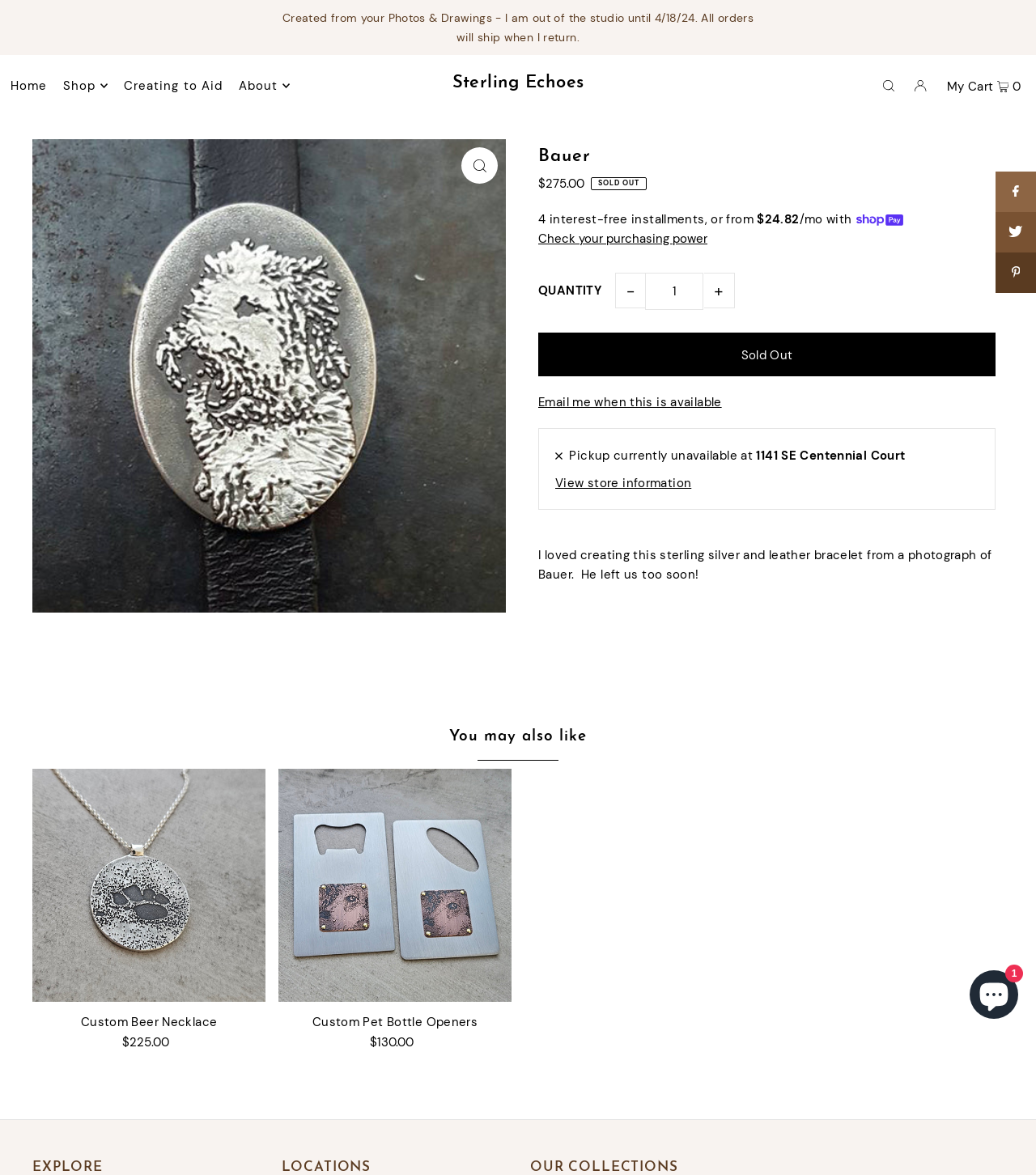Identify the bounding box coordinates of the clickable region to carry out the given instruction: "Check your purchasing power".

[0.52, 0.195, 0.683, 0.211]